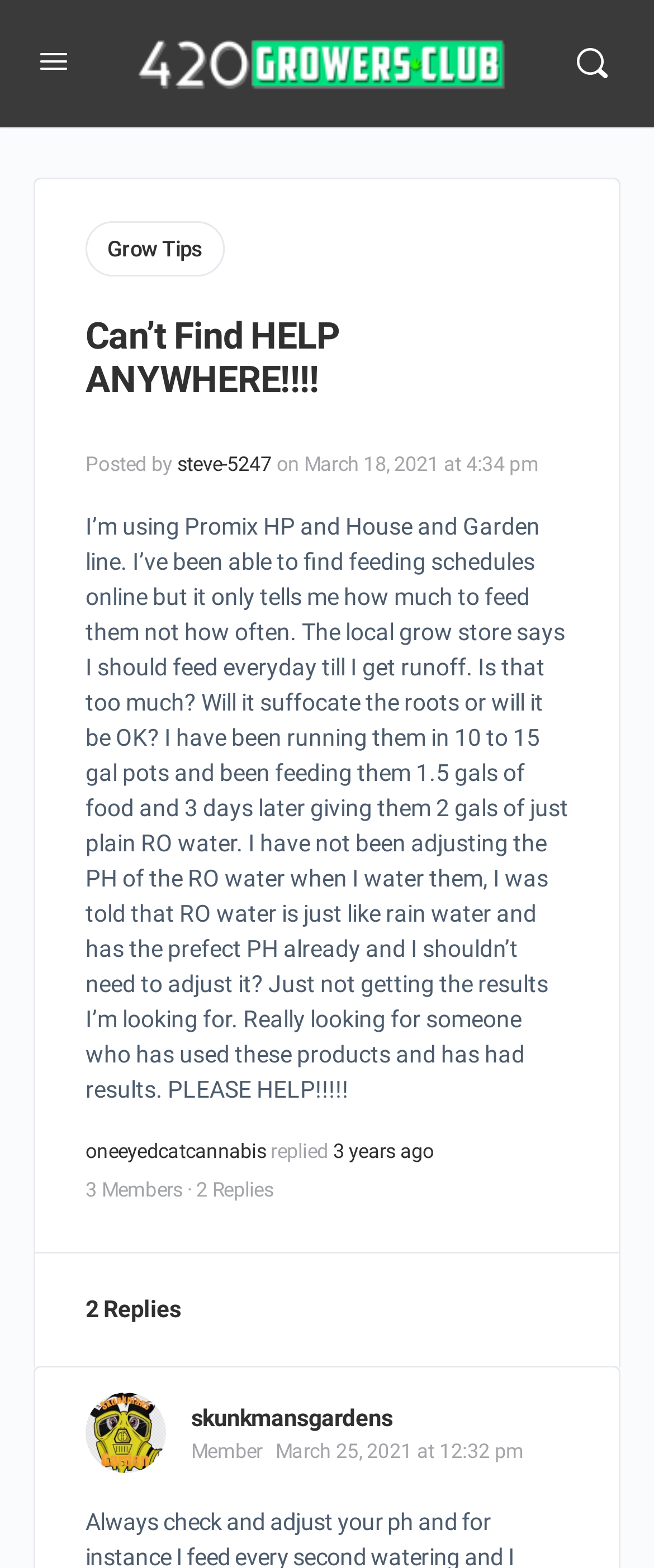Please determine the main heading text of this webpage.

Can’t Find HELP ANYWHERE!!!!